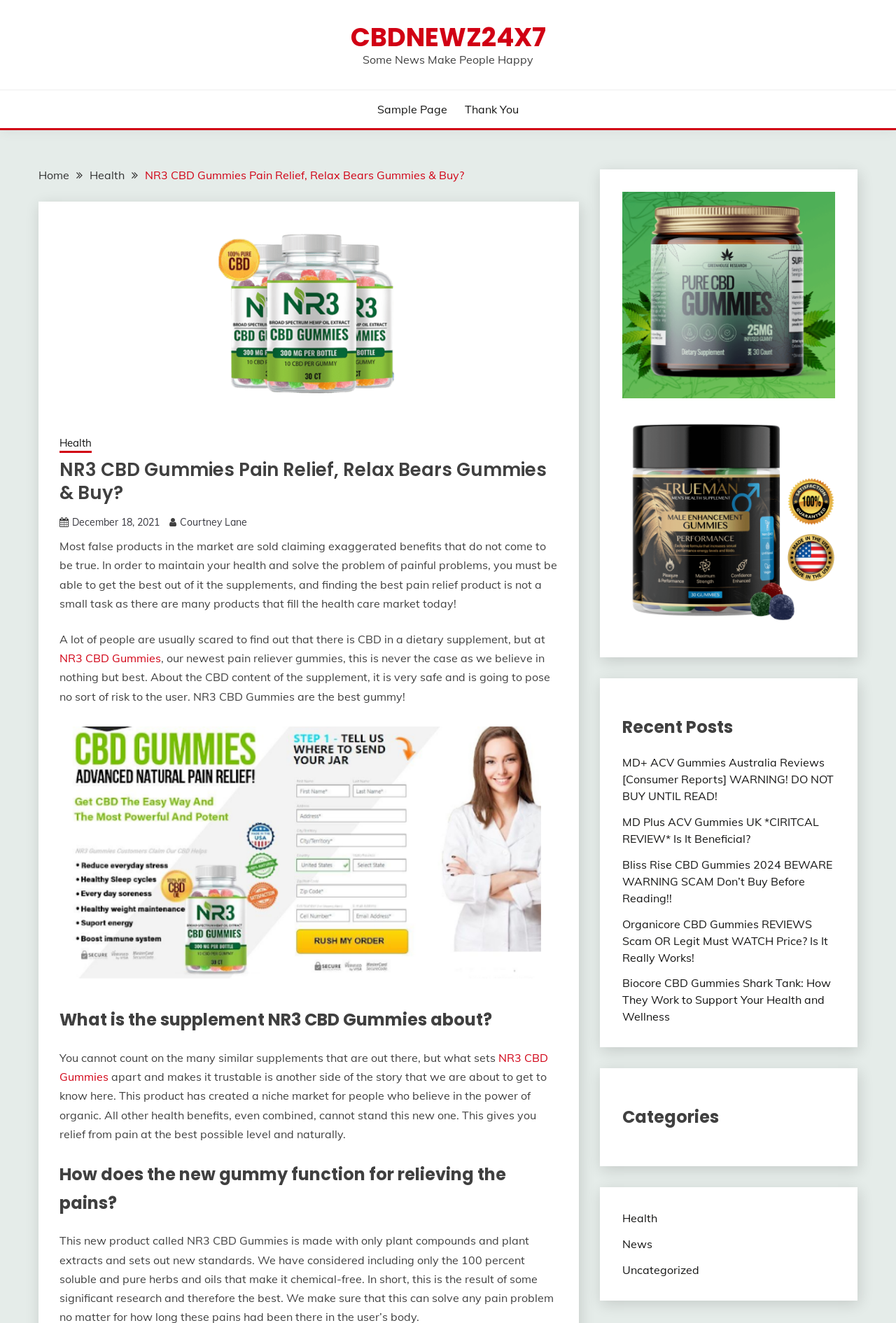Please specify the bounding box coordinates of the clickable region necessary for completing the following instruction: "Read the article about 'NR3 CBD Gummies Pain Relief, Relax Bears Gummies & Buy?'". The coordinates must consist of four float numbers between 0 and 1, i.e., [left, top, right, bottom].

[0.162, 0.127, 0.518, 0.137]